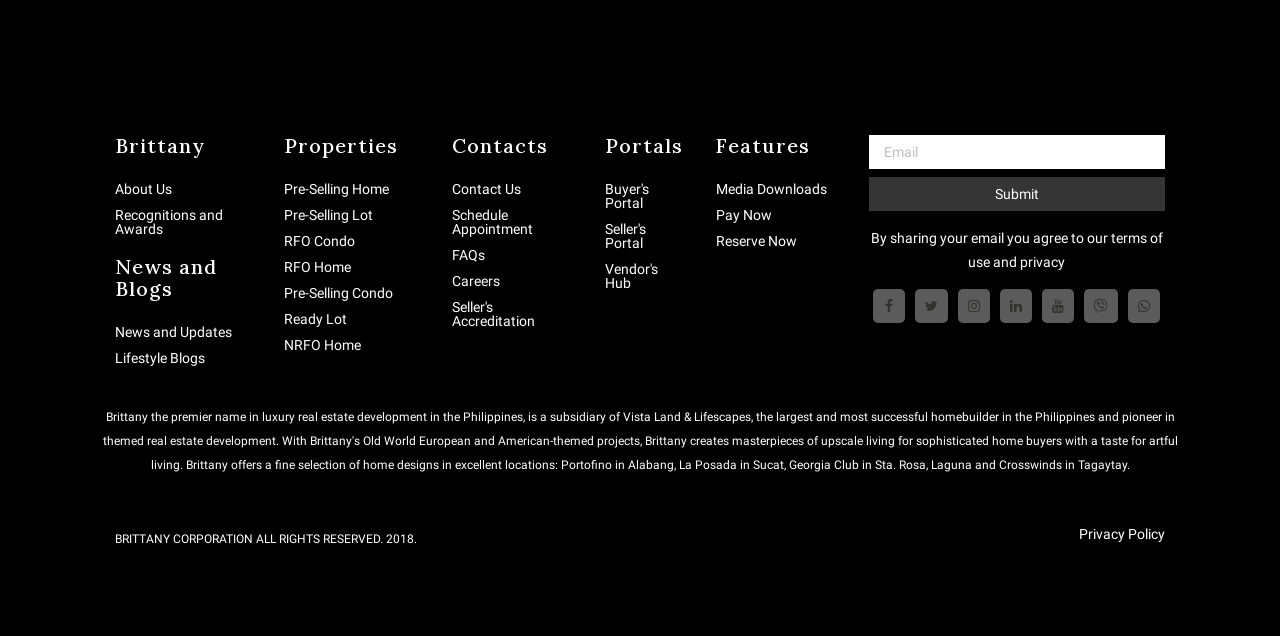Answer the question using only one word or a concise phrase: How many types of properties are listed?

7